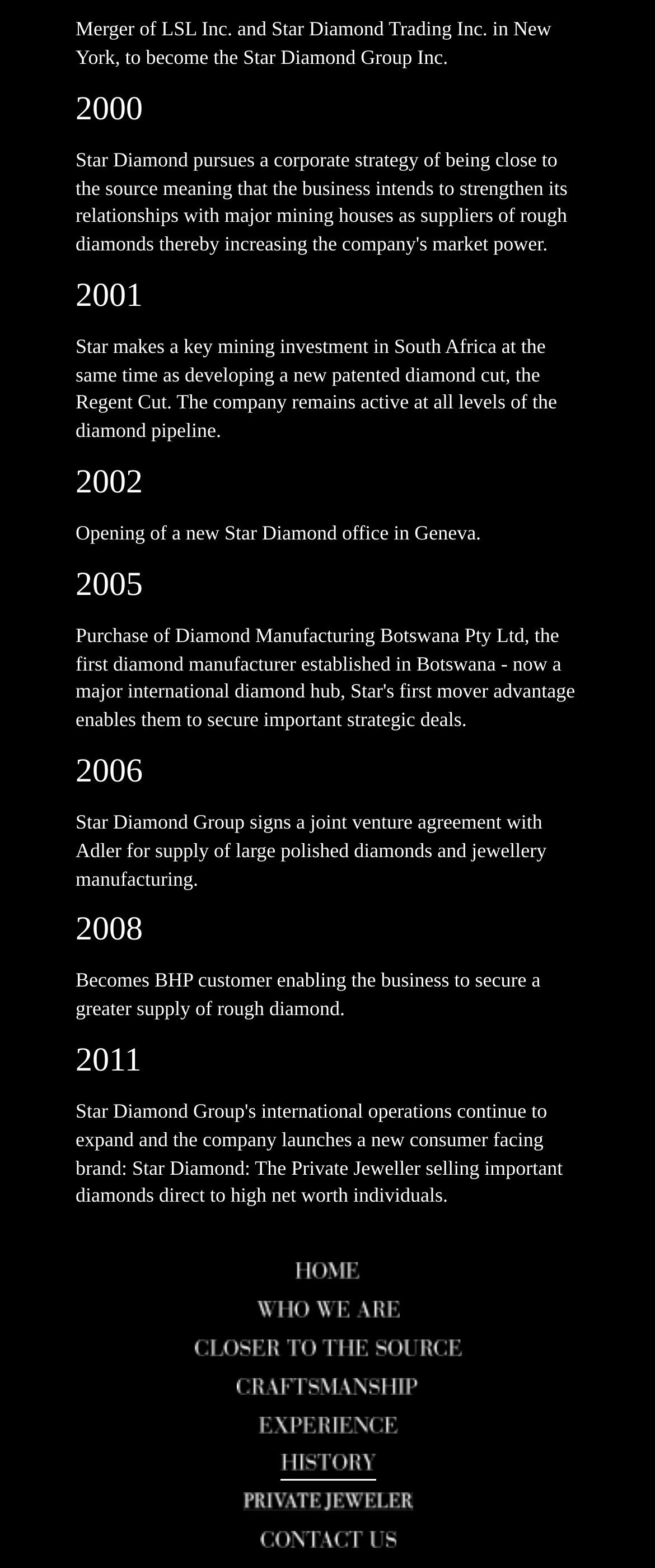Please locate the bounding box coordinates of the element that should be clicked to achieve the given instruction: "Click on Home".

[0.451, 0.798, 0.549, 0.822]